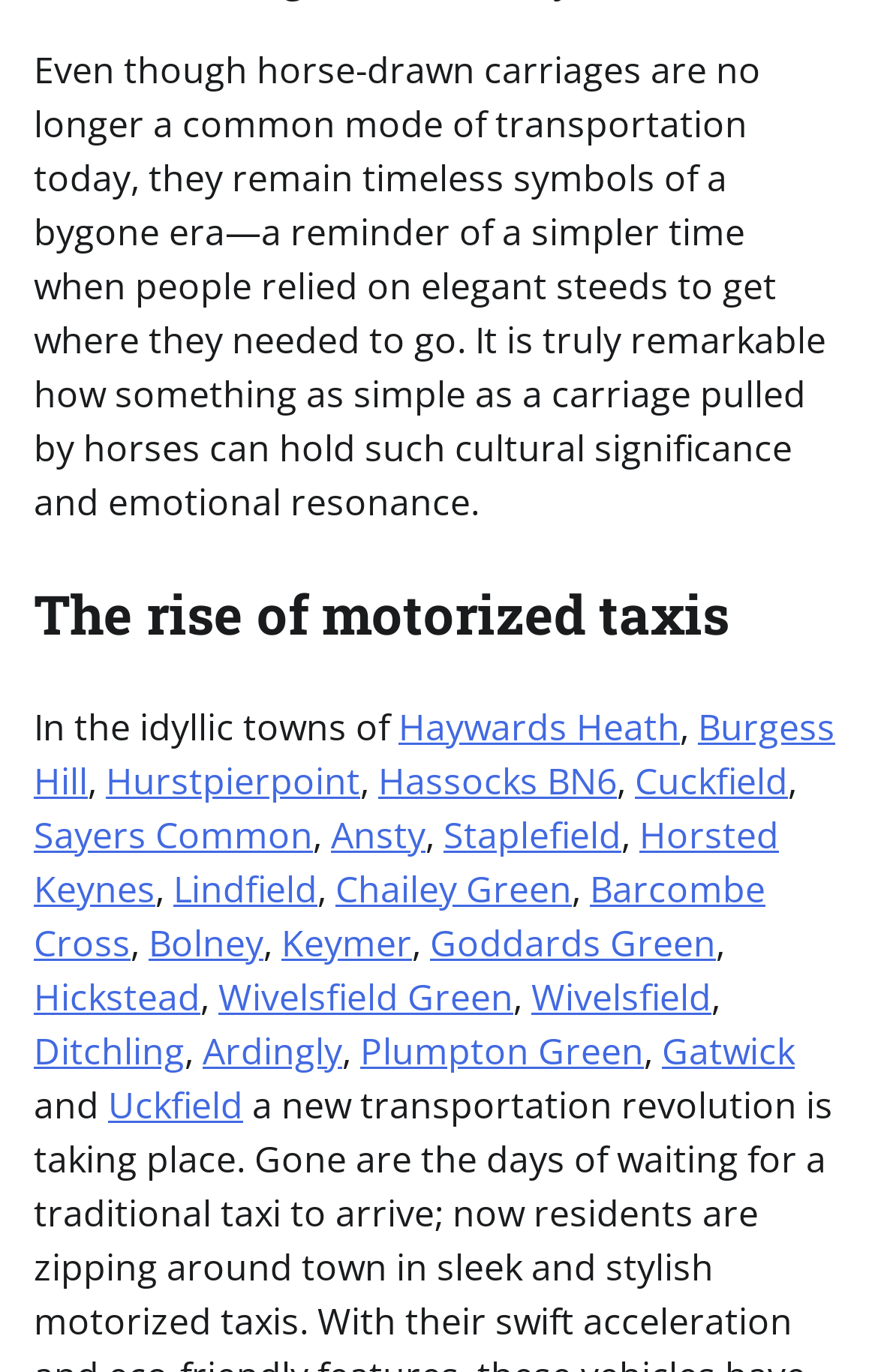What is the last town mentioned in the list?
Relying on the image, give a concise answer in one word or a brief phrase.

Uckfield